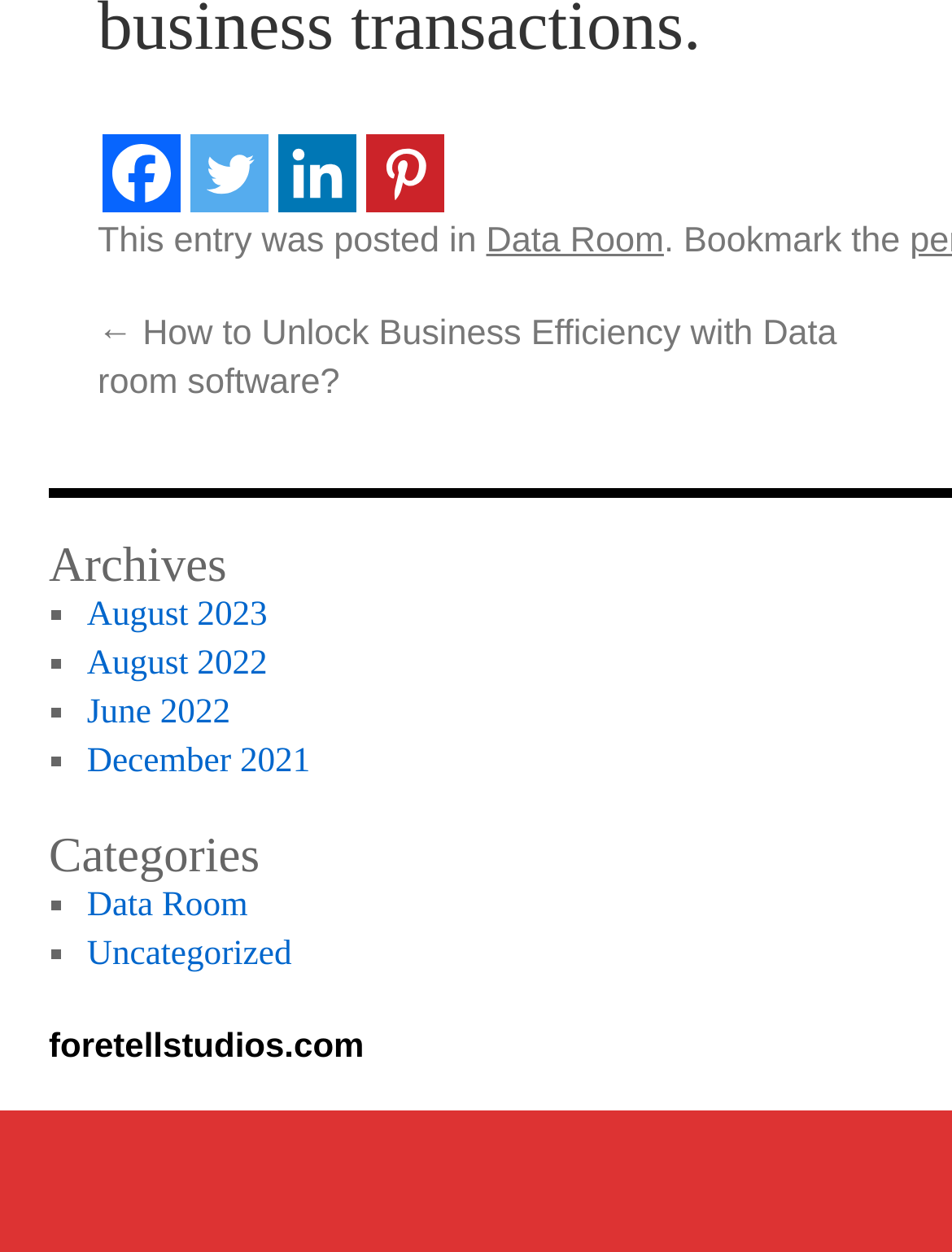Locate the bounding box coordinates of the clickable area needed to fulfill the instruction: "Go to foretellstudios.com".

[0.051, 0.819, 0.382, 0.85]